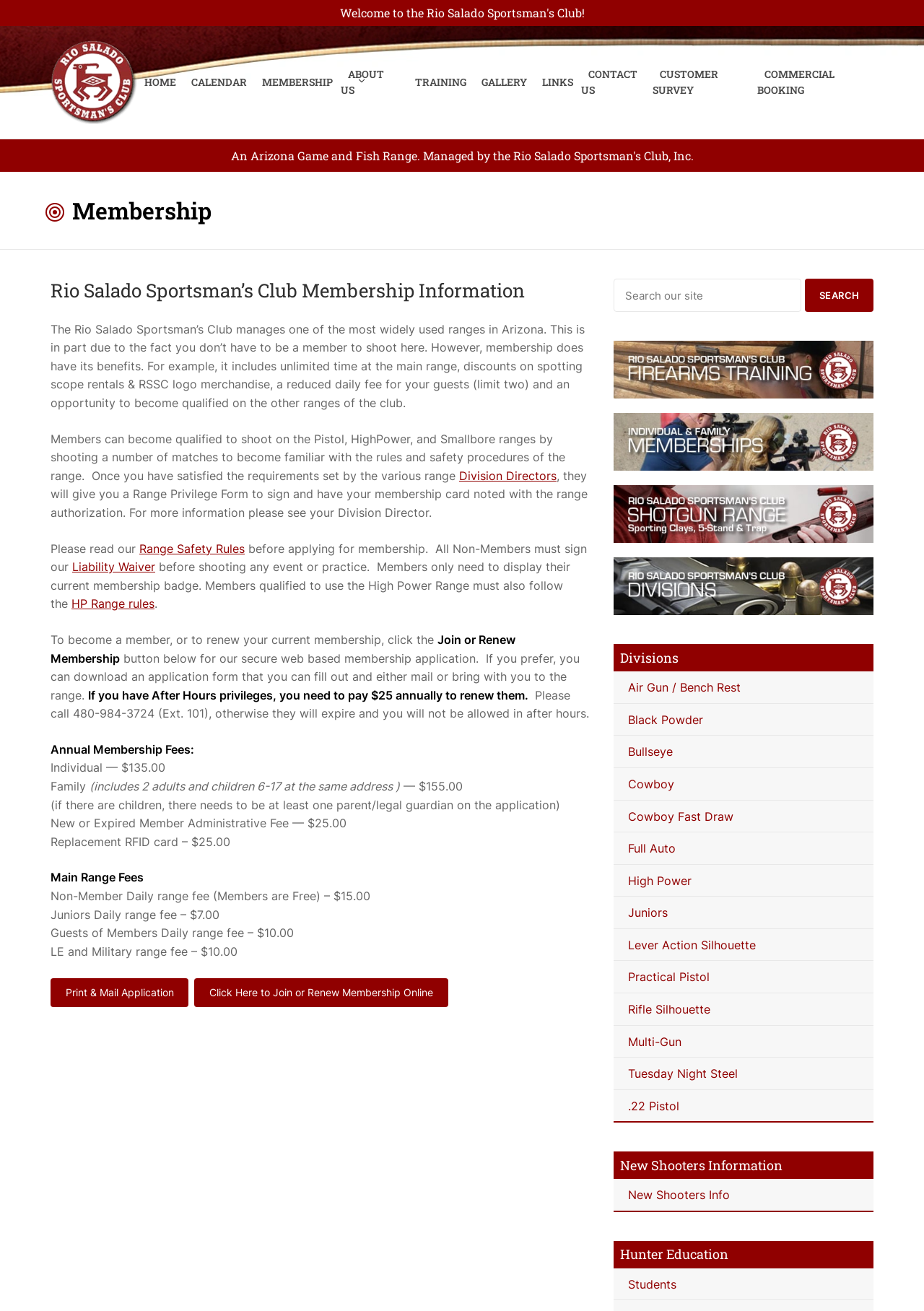Refer to the image and offer a detailed explanation in response to the question: What is the benefit of membership?

According to the text, membership has its benefits, including unlimited time at the main range, discounts on spotting scope rentals and RSSC logo merchandise, a reduced daily fee for guests, and an opportunity to become qualified on other ranges of the club.